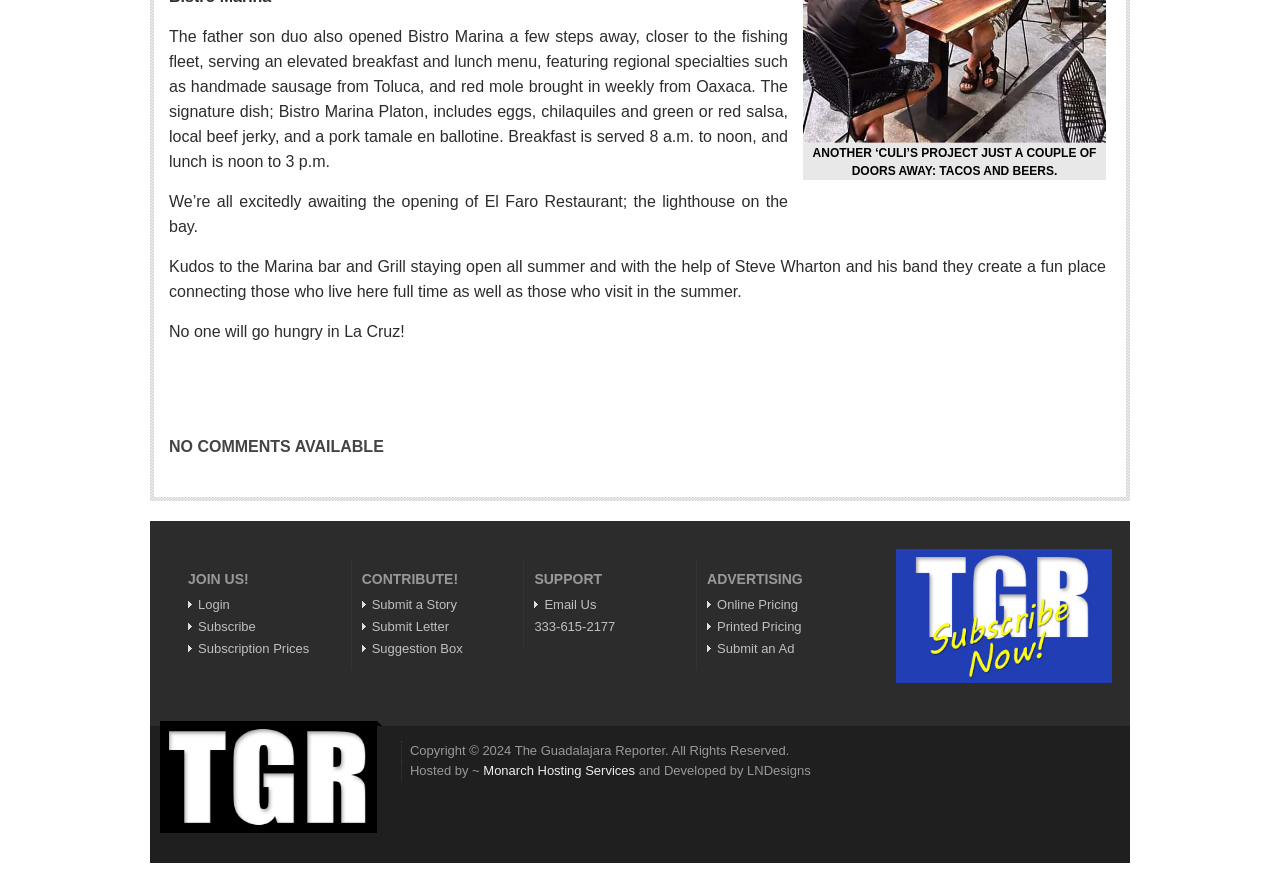Highlight the bounding box coordinates of the region I should click on to meet the following instruction: "Click on 'Login'".

[0.147, 0.67, 0.18, 0.687]